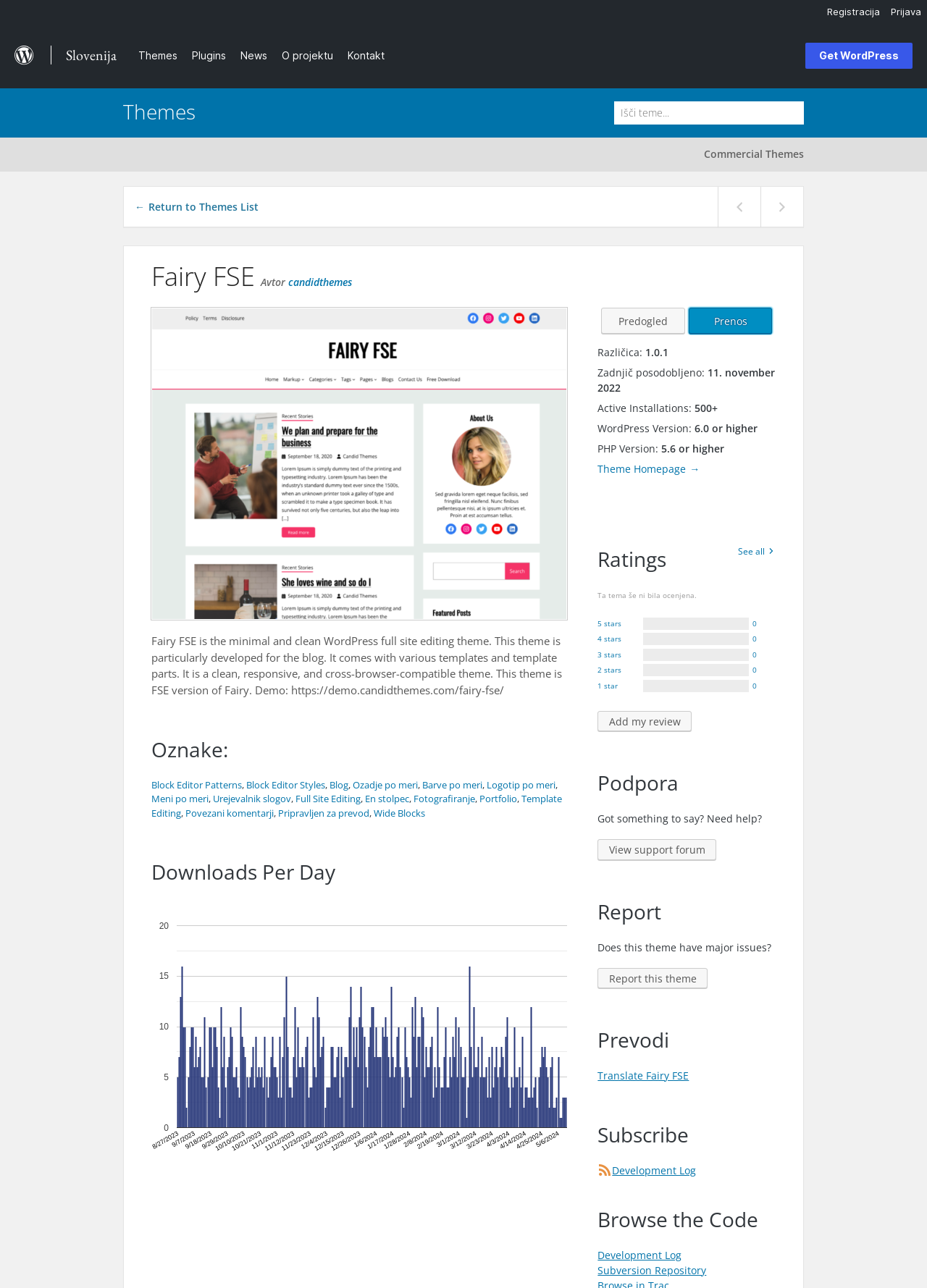Please determine the bounding box coordinates of the element to click on in order to accomplish the following task: "Explore the 'Lifestyle' category". Ensure the coordinates are four float numbers ranging from 0 to 1, i.e., [left, top, right, bottom].

None